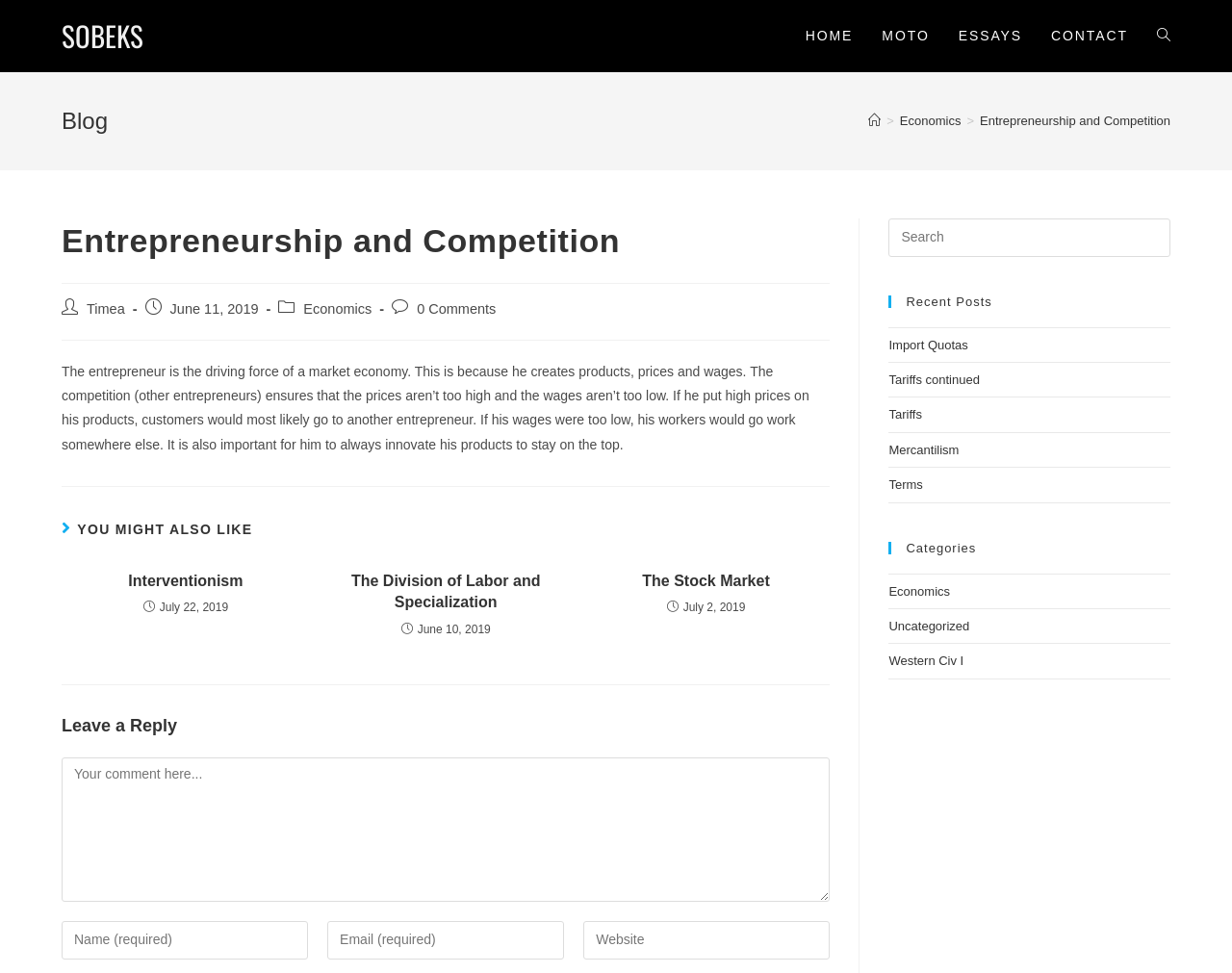Locate the coordinates of the bounding box for the clickable region that fulfills this instruction: "Read the post by Timea".

[0.07, 0.31, 0.101, 0.326]